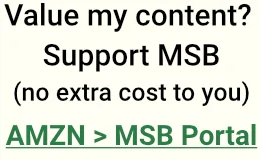What is emphasized in the design?
Examine the screenshot and reply with a single word or phrase.

Two main phrases